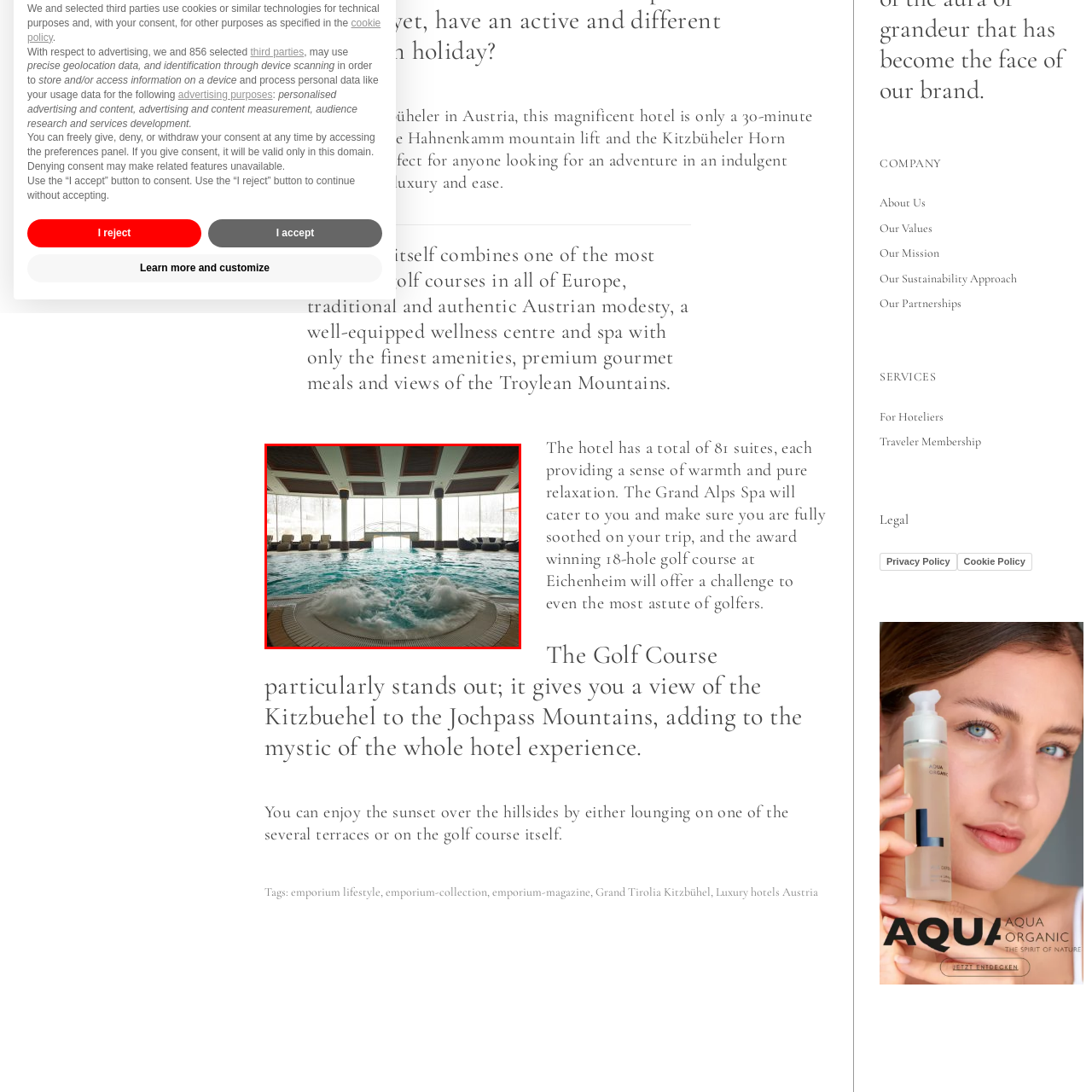Provide a thorough description of the scene depicted within the red bounding box.

Experience unparalleled relaxation at the Grand Tirolia Hotel in Kitzbühel, Austria. This serene image captures the hotel's luxurious wellness centre, featuring a stunning indoor pool that invites guests to unwind in a tranquil environment. Surrounded by expansive windows, natural light floods the space, highlighting the soothing water and creating a harmonious connection with the outdoors. A softly bubbling spa area beckons for indulgent moments of peace, while the elegant design and comfortable lounge chairs enhance the overall atmosphere of indulgence and ease. With this exquisite backdrop, the Grand Tirolia promises an unforgettable retreat, perfectly situated near breathtaking Austrian landscapes and adventure opportunities.